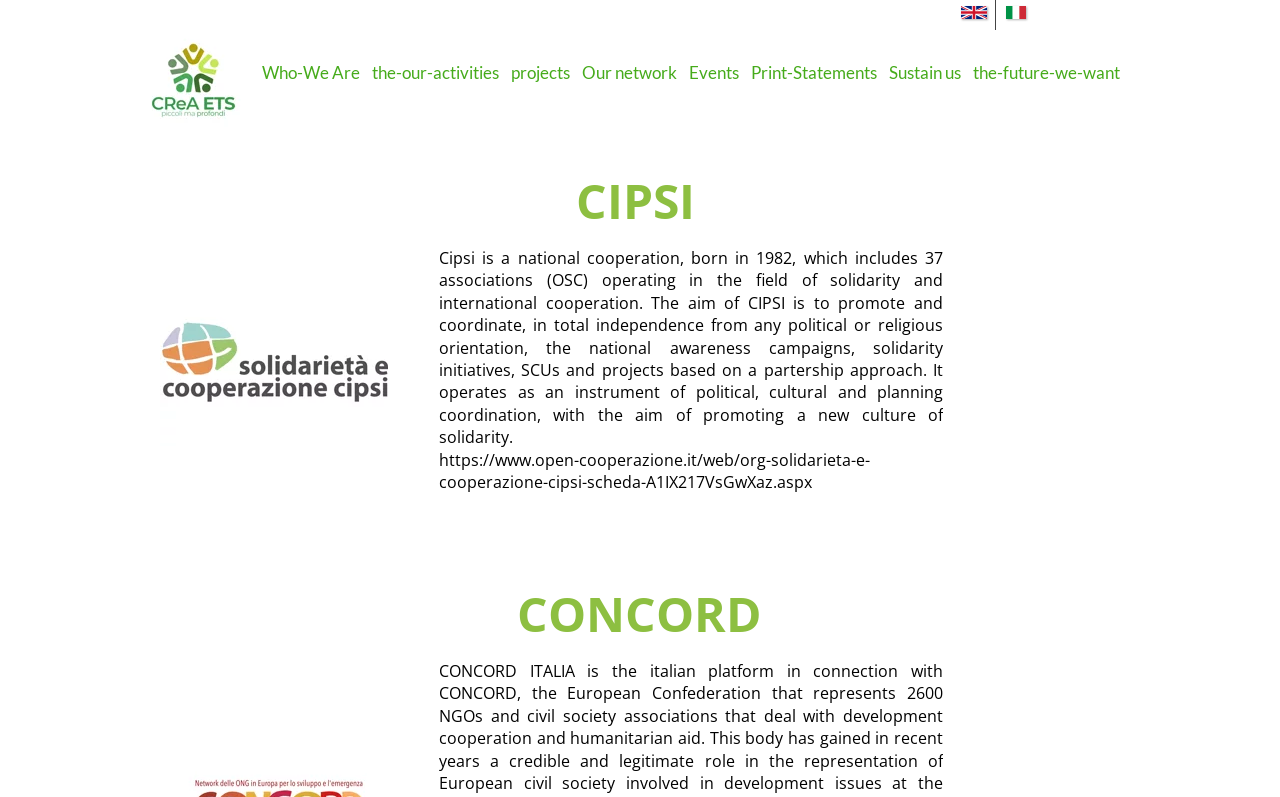Please reply to the following question using a single word or phrase: 
What is the purpose of CIPSI?

Promote and coordinate solidarity initiatives